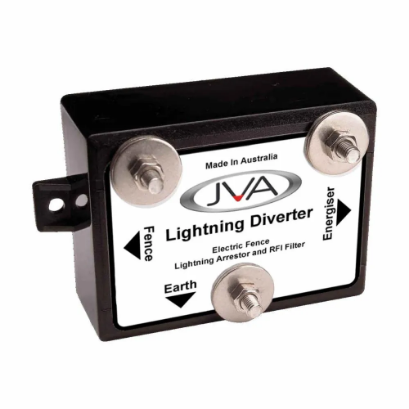Please give a succinct answer to the question in one word or phrase:
What type of setup is the diverter ideal for?

Agricultural or pet containment